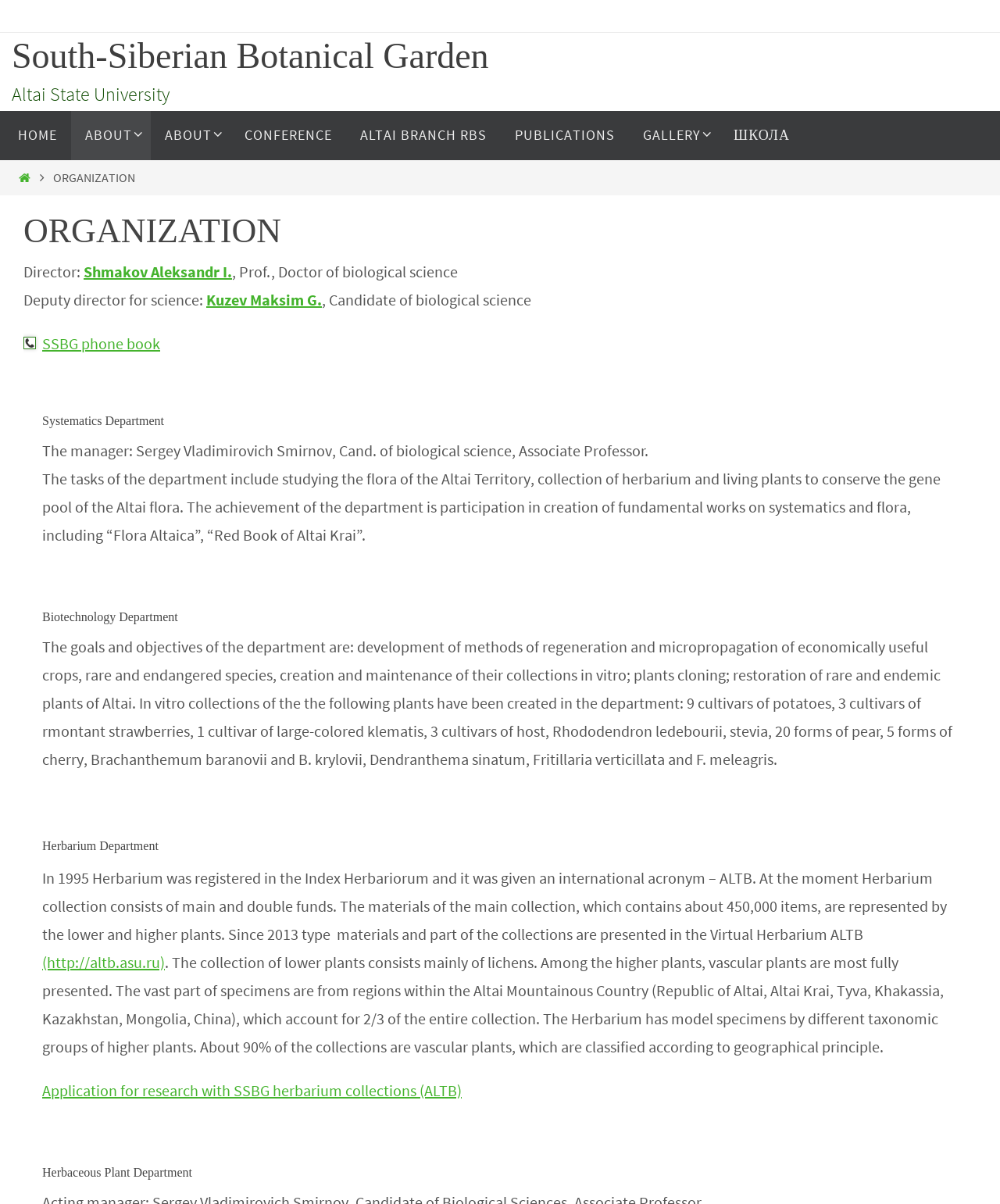Identify the bounding box for the UI element described as: "SSBG phone book". The coordinates should be four float numbers between 0 and 1, i.e., [left, top, right, bottom].

[0.042, 0.277, 0.16, 0.294]